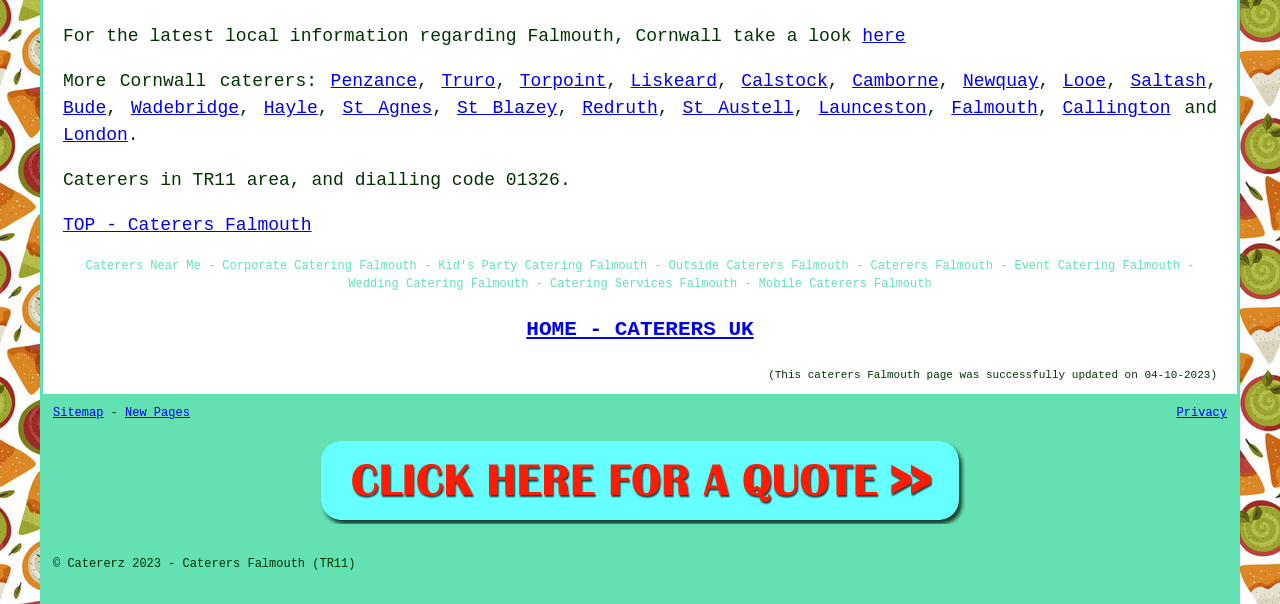Identify the coordinates of the bounding box for the element described below: "St Blazey". Return the coordinates as four float numbers between 0 and 1: [left, top, right, bottom].

[0.357, 0.163, 0.435, 0.196]